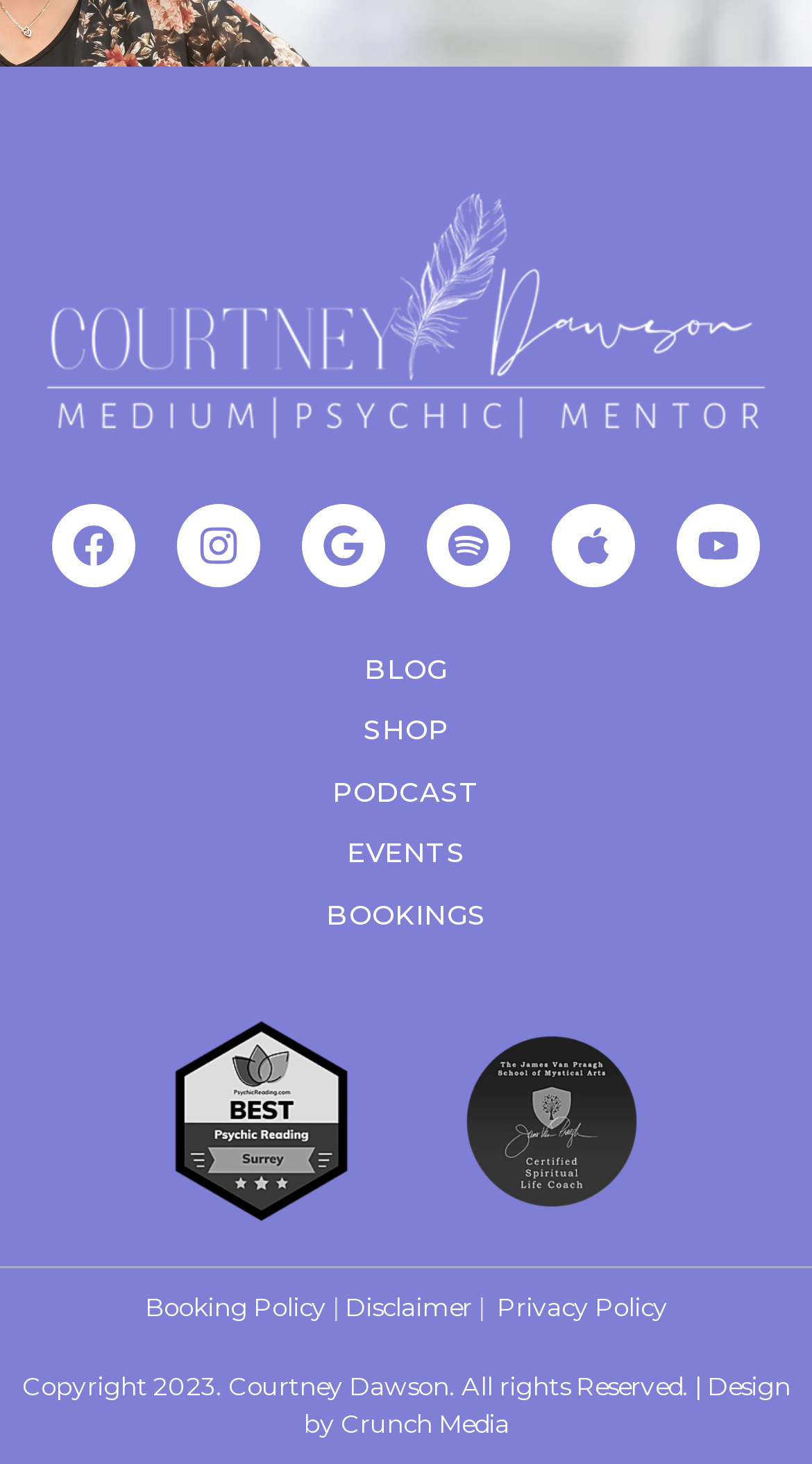Please determine the bounding box coordinates of the element to click in order to execute the following instruction: "check out DGI Byen link". The coordinates should be four float numbers between 0 and 1, specified as [left, top, right, bottom].

None